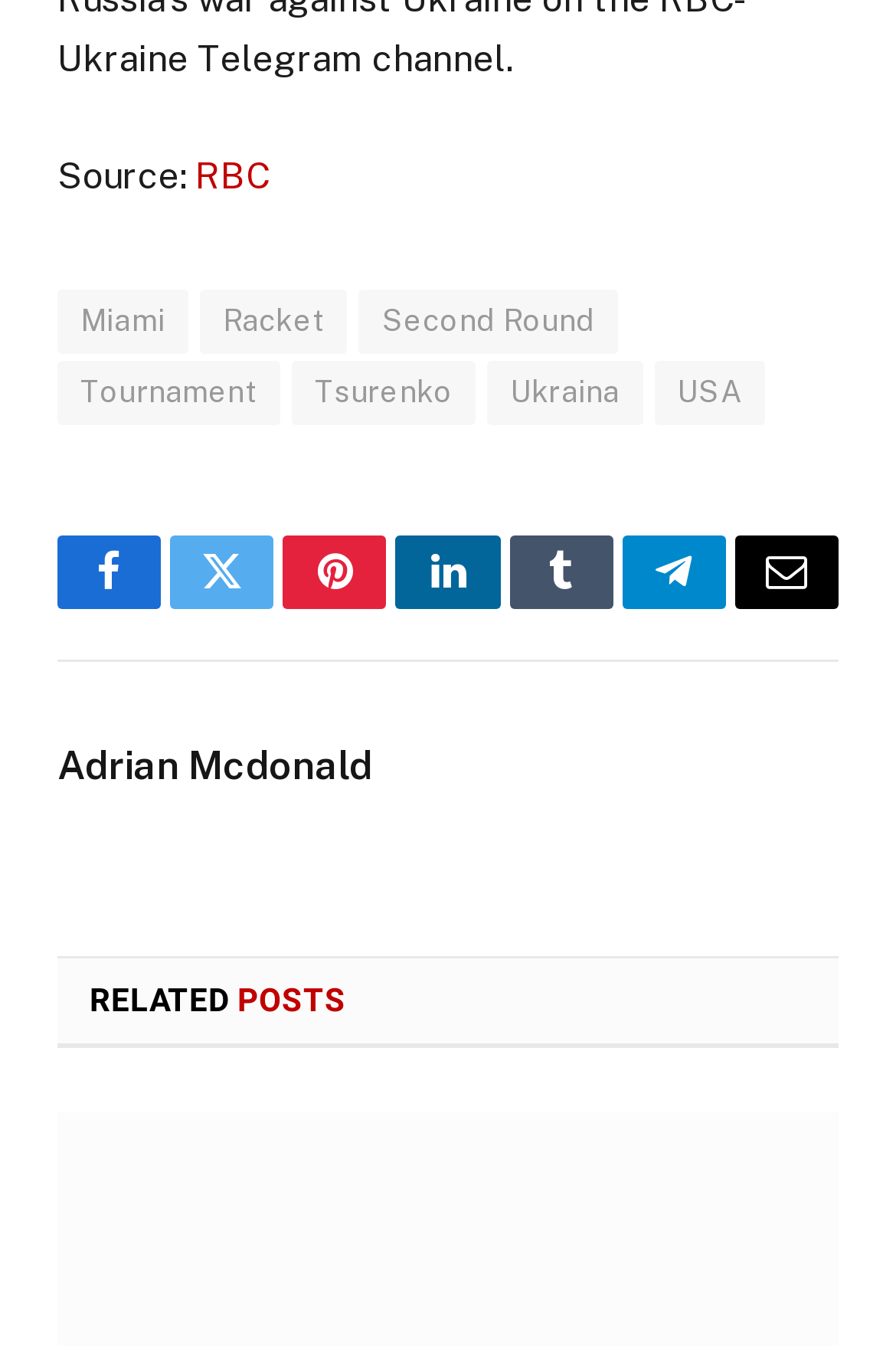Determine the bounding box coordinates for the clickable element to execute this instruction: "View Adrian Mcdonald's profile". Provide the coordinates as four float numbers between 0 and 1, i.e., [left, top, right, bottom].

[0.064, 0.551, 0.415, 0.586]